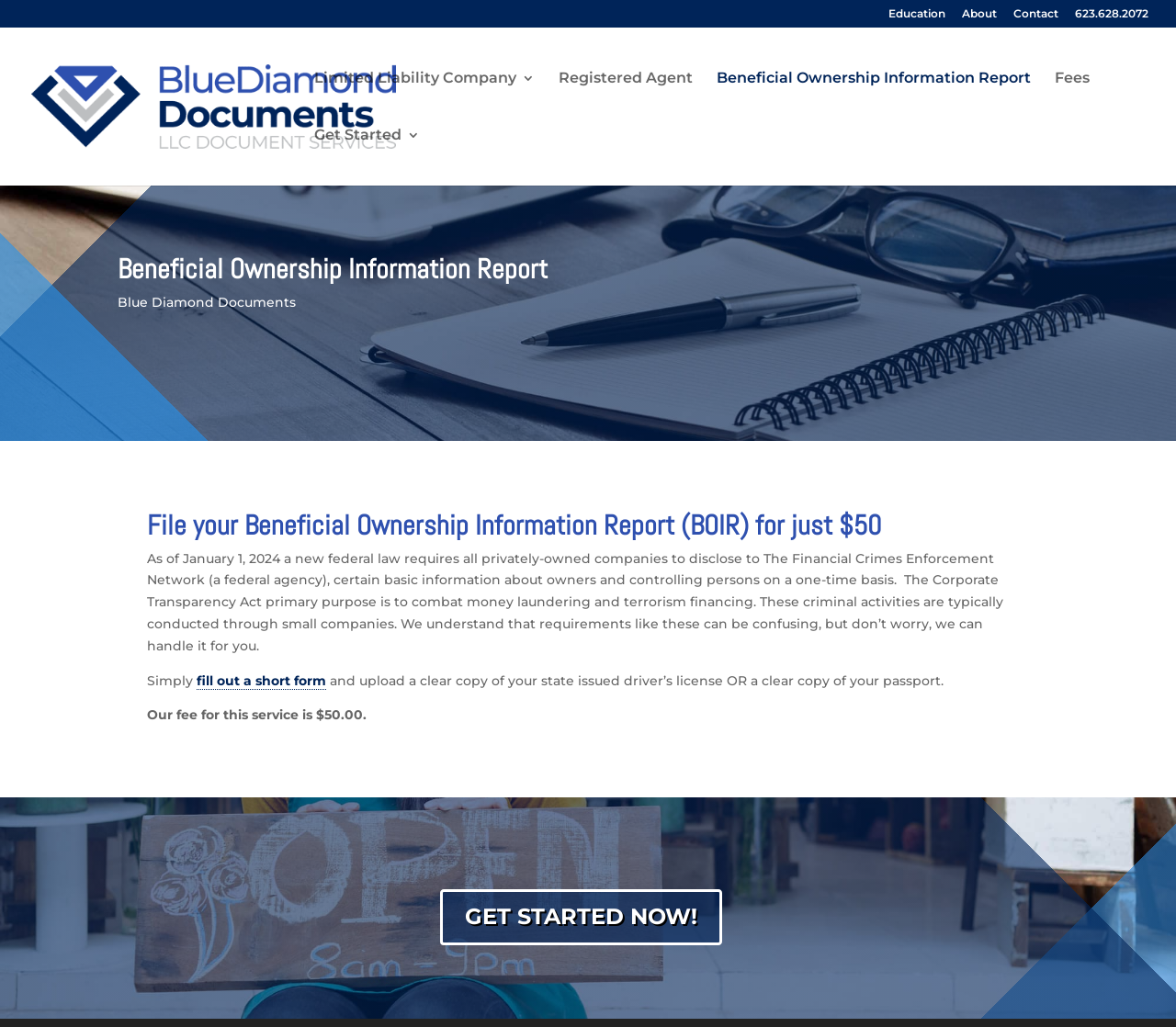What is the next step after filling out the short form?
Refer to the image and provide a one-word or short phrase answer.

Upload required documents